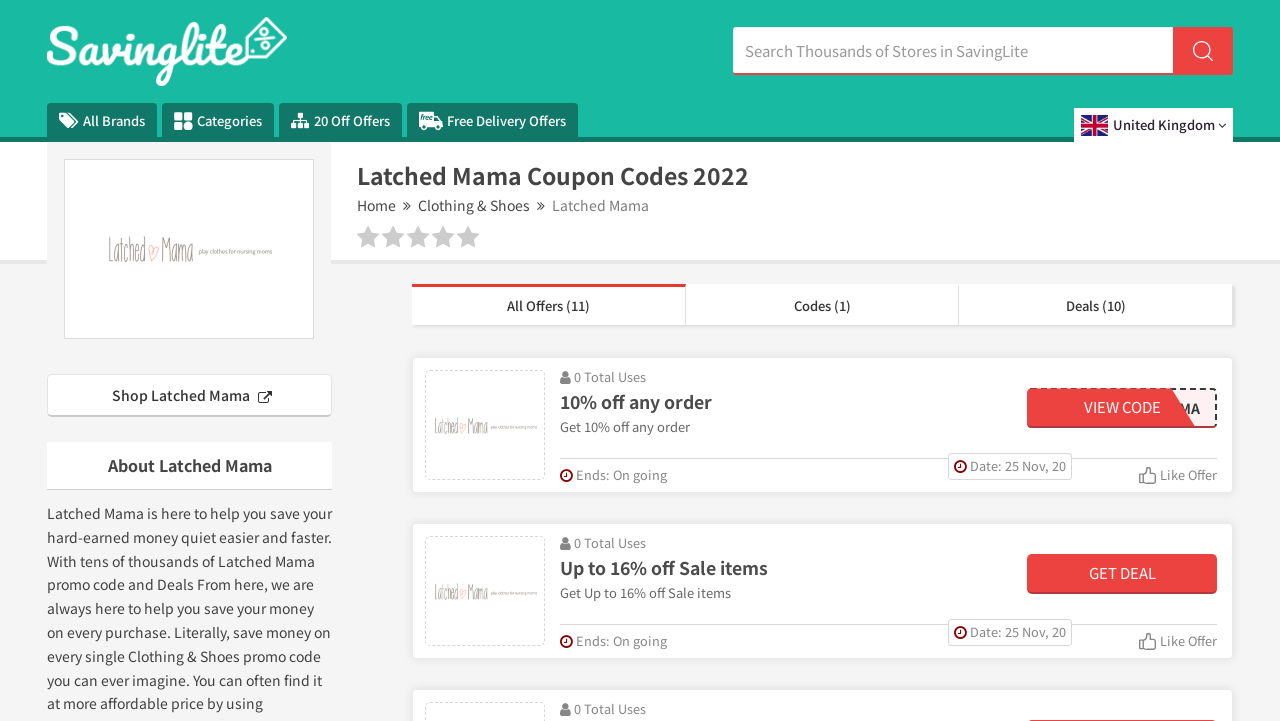Can you determine the bounding box coordinates of the area that needs to be clicked to fulfill the following instruction: "Search for a store"?

[0.573, 0.038, 0.916, 0.105]